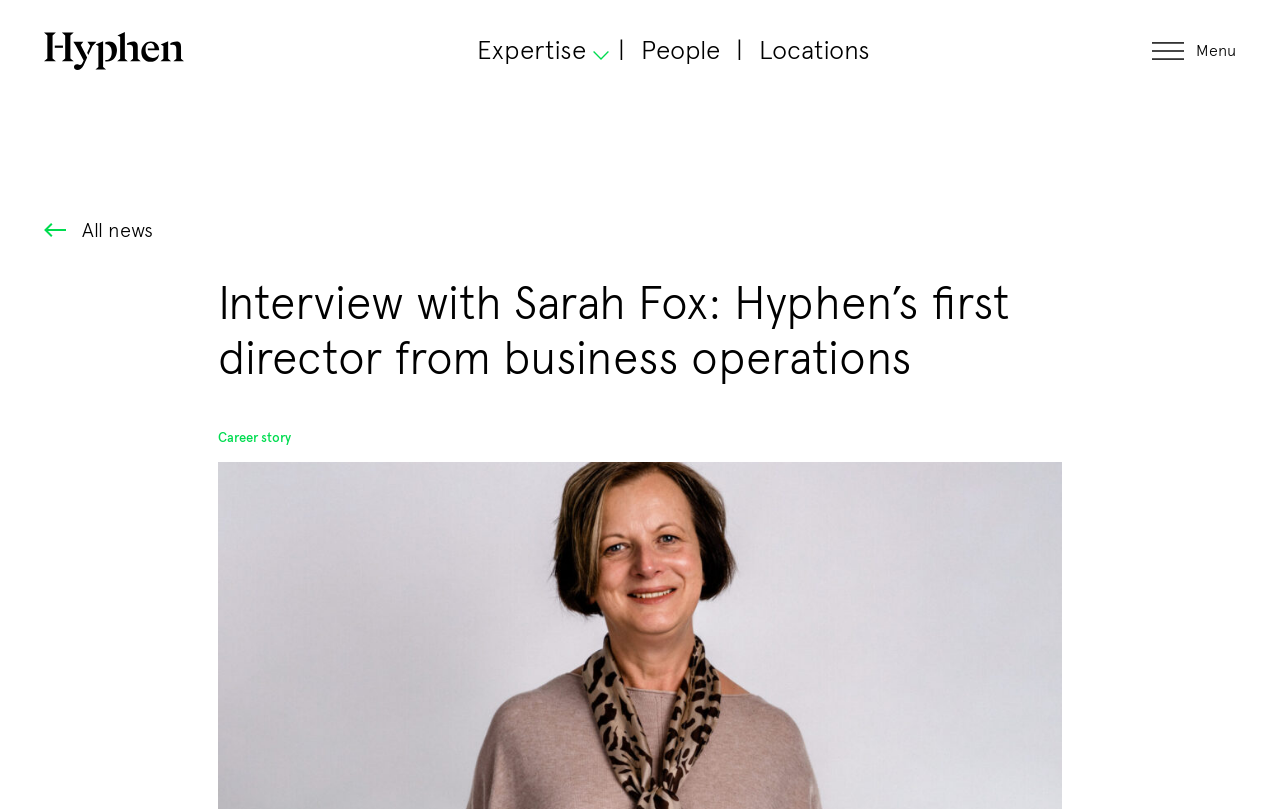Give a detailed account of the webpage's layout and content.

The webpage features an interview with Sarah Fox, Hyphen's Chief Operating Officer and Company Secretary. At the top left corner, there are three "Skip to" links, allowing users to navigate to the content, menu, or footer of the page. 

Below these links, there is a small figure, likely an image, accompanied by a link. 

To the right of the figure, a navigation menu labeled "Central Nav" is situated, containing an "Expertise" submenu button, which is not expanded, and two links, "People" and "Locations". 

At the top right corner, a "Menu" label is displayed. 

On the left side of the page, there is a link to "All news". 

The main content of the page is an interview with Sarah Fox, indicated by a heading that spans across most of the page. Below the heading, there is a link to her "Career story".